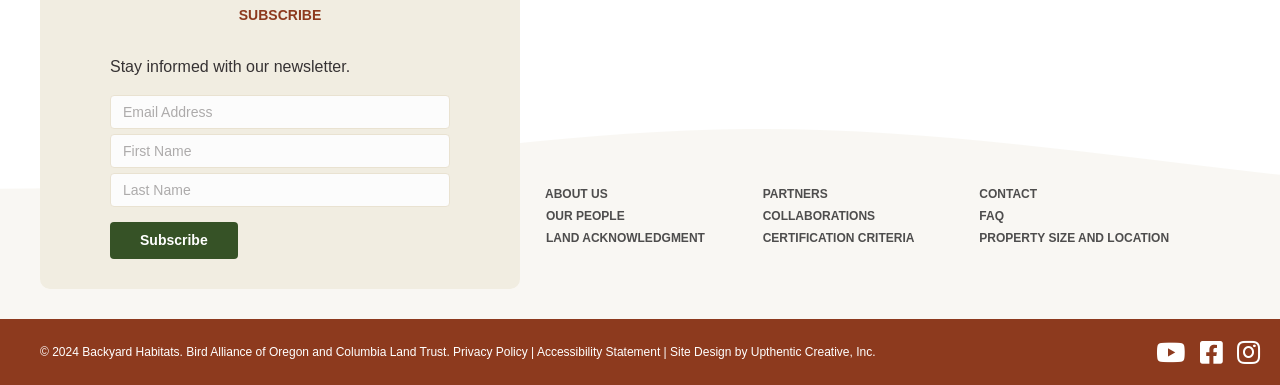Please identify the bounding box coordinates of the element I should click to complete this instruction: 'Subscribe to the newsletter'. The coordinates should be given as four float numbers between 0 and 1, like this: [left, top, right, bottom].

[0.086, 0.578, 0.186, 0.673]